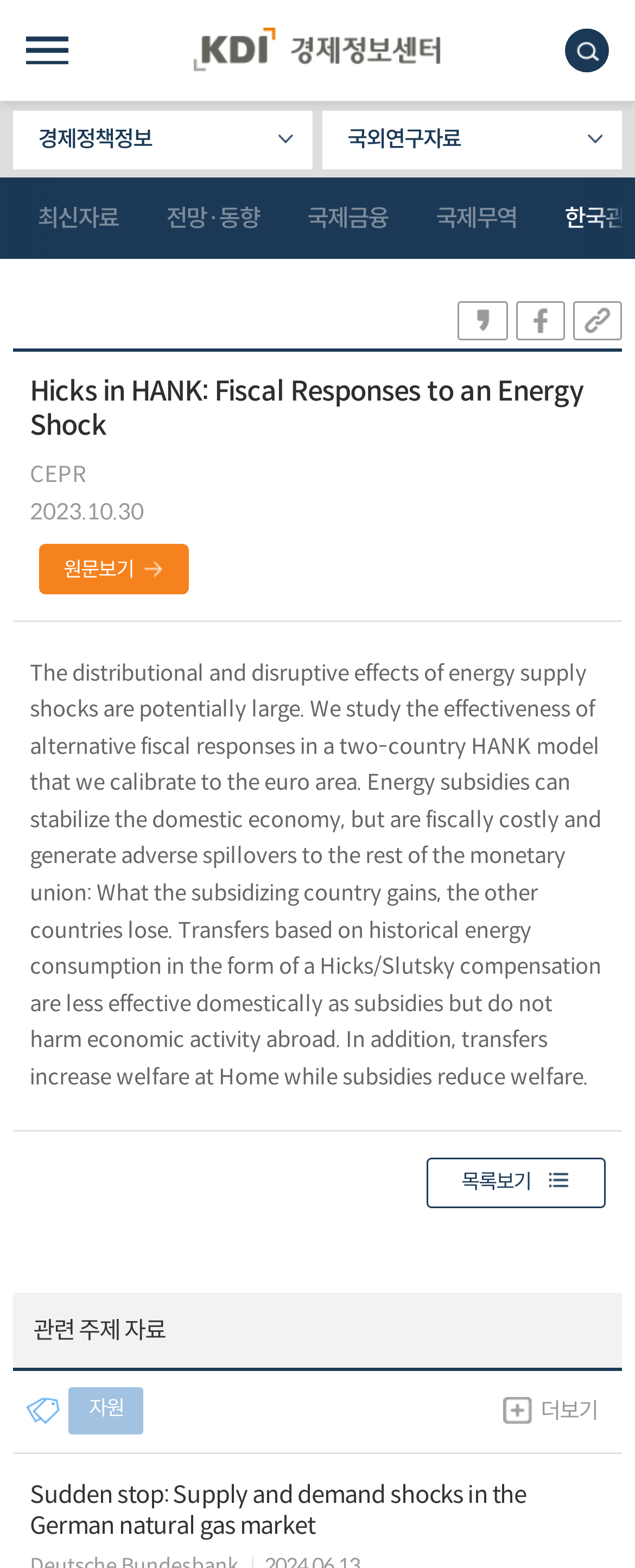Provide a single word or phrase to answer the given question: 
What is the name of the model used in the research?

HANK model